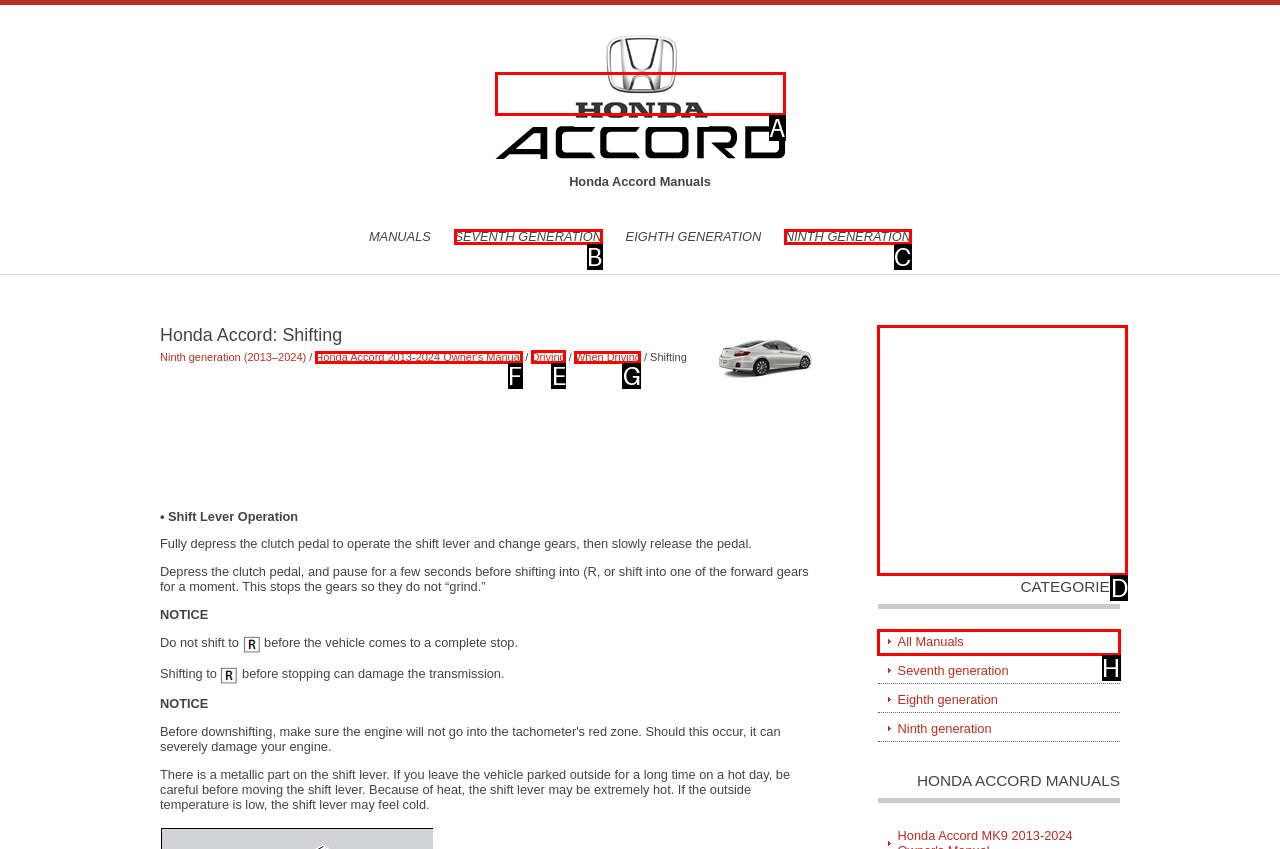Identify the letter of the UI element you should interact with to perform the task: View Driving instructions
Reply with the appropriate letter of the option.

E